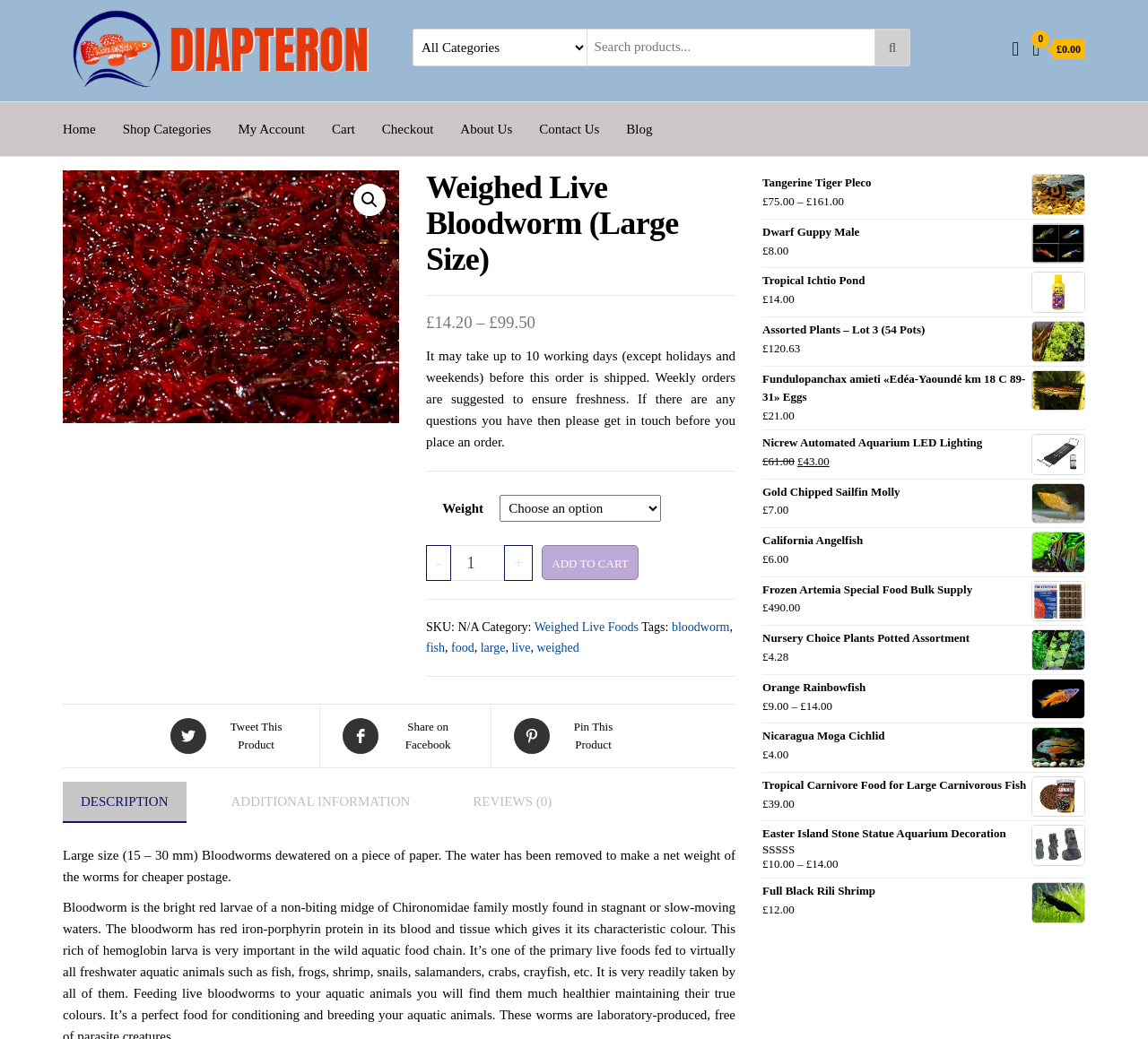What is the purpose of the 'ADD TO CART' button?
Please craft a detailed and exhaustive response to the question.

I inferred the purpose of the 'ADD TO CART' button by looking at its position next to the product information and the quantity input field, which suggests that it is used to add the product to the shopping cart.